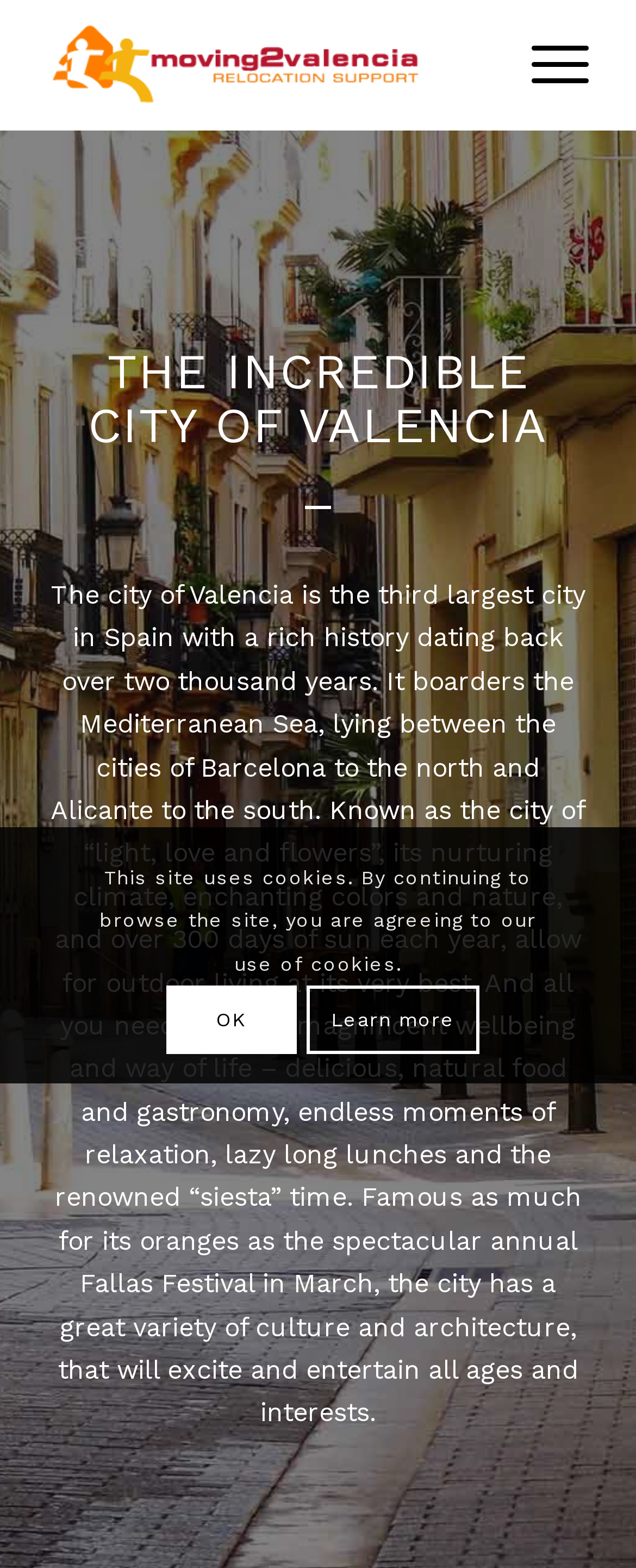Ascertain the bounding box coordinates for the UI element detailed here: "Learn more". The coordinates should be provided as [left, top, right, bottom] with each value being a float between 0 and 1.

[0.482, 0.629, 0.754, 0.673]